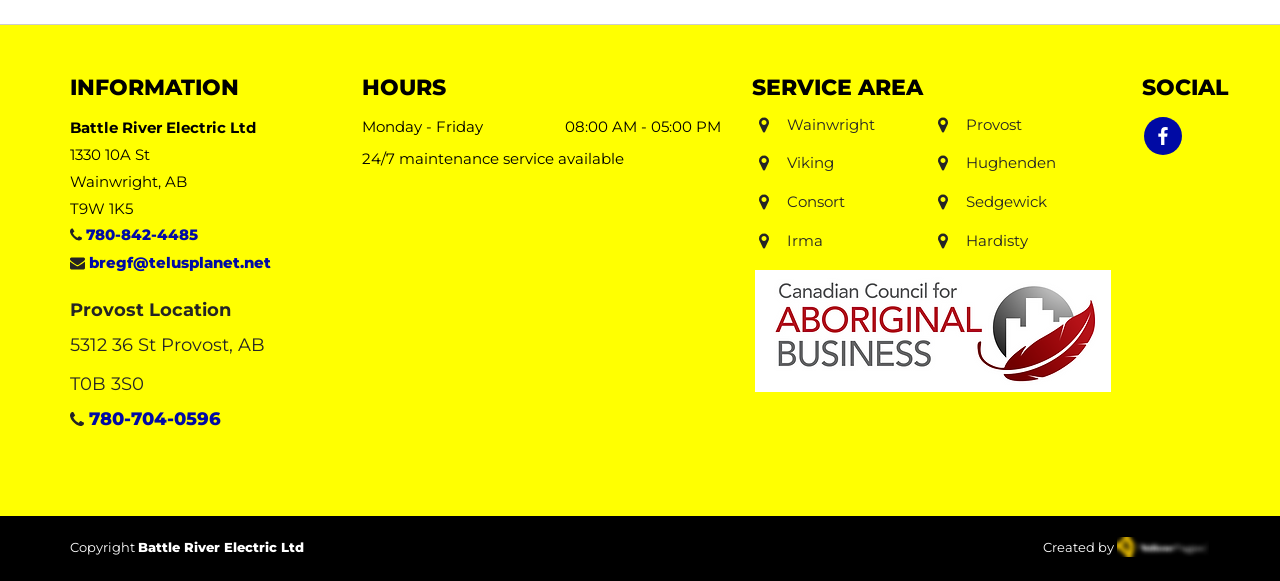Find the coordinates for the bounding box of the element with this description: "Battle River Electric Ltd".

[0.108, 0.93, 0.238, 0.956]